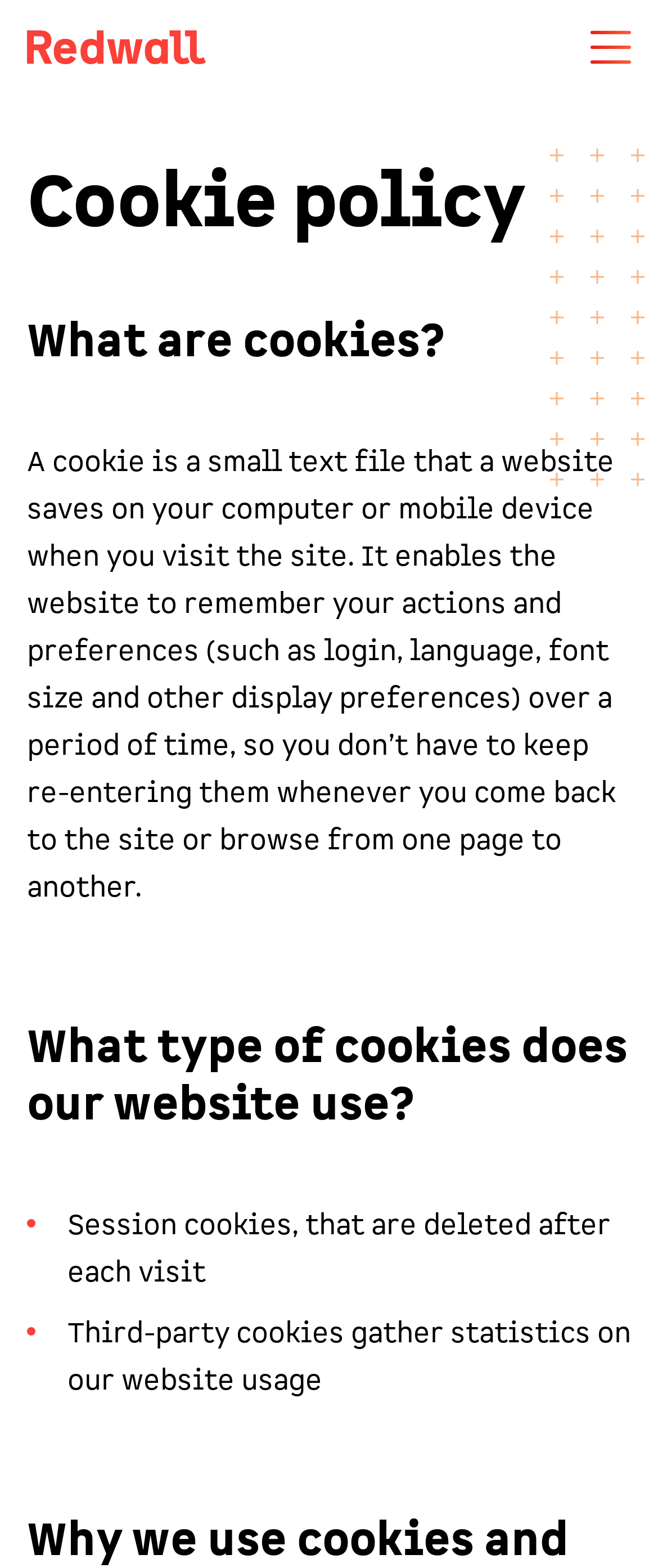Generate an in-depth caption that captures all aspects of the webpage.

The webpage is about the cookie policy of Redwall. At the top left, there is a link to skip to the content, and next to it, there is a link to the Redwall website, accompanied by a small Redwall logo image. On the top right, there is a button to open the navigation menu.

Below the top section, there is a heading that reads "Cookie policy" in a larger font size. Underneath, there is a subheading "What are cookies?" followed by a paragraph of text that explains what cookies are and how they work. The text is quite long and takes up most of the middle section of the page.

Further down, there is another subheading "What type of cookies does our website use?" followed by two short paragraphs of text that describe the types of cookies used on the website. The first paragraph mentions session cookies that are deleted after each visit, and the second paragraph mentions third-party cookies that gather statistics on website usage.